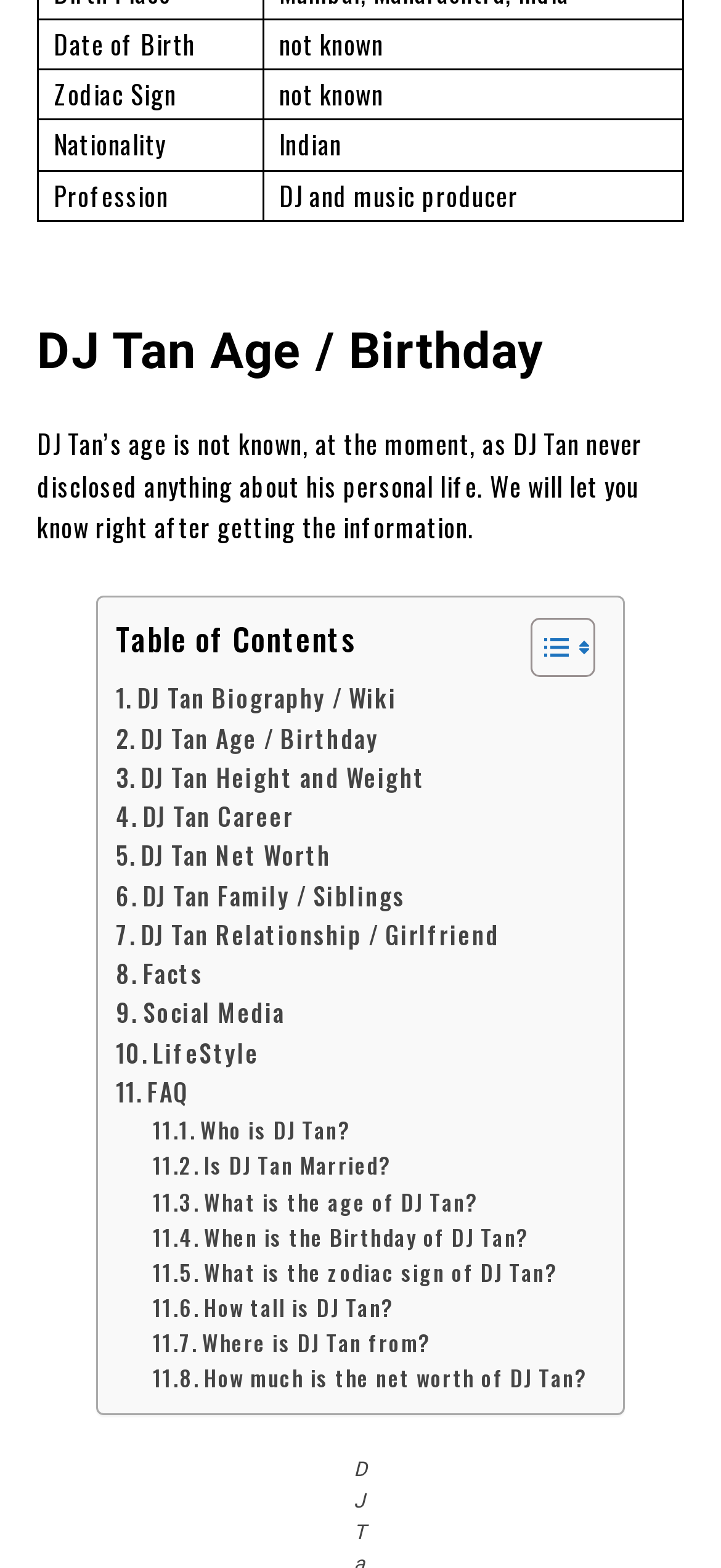What is the title of the webpage section?
Refer to the image and answer the question using a single word or phrase.

DJ Tan Age / Birthday